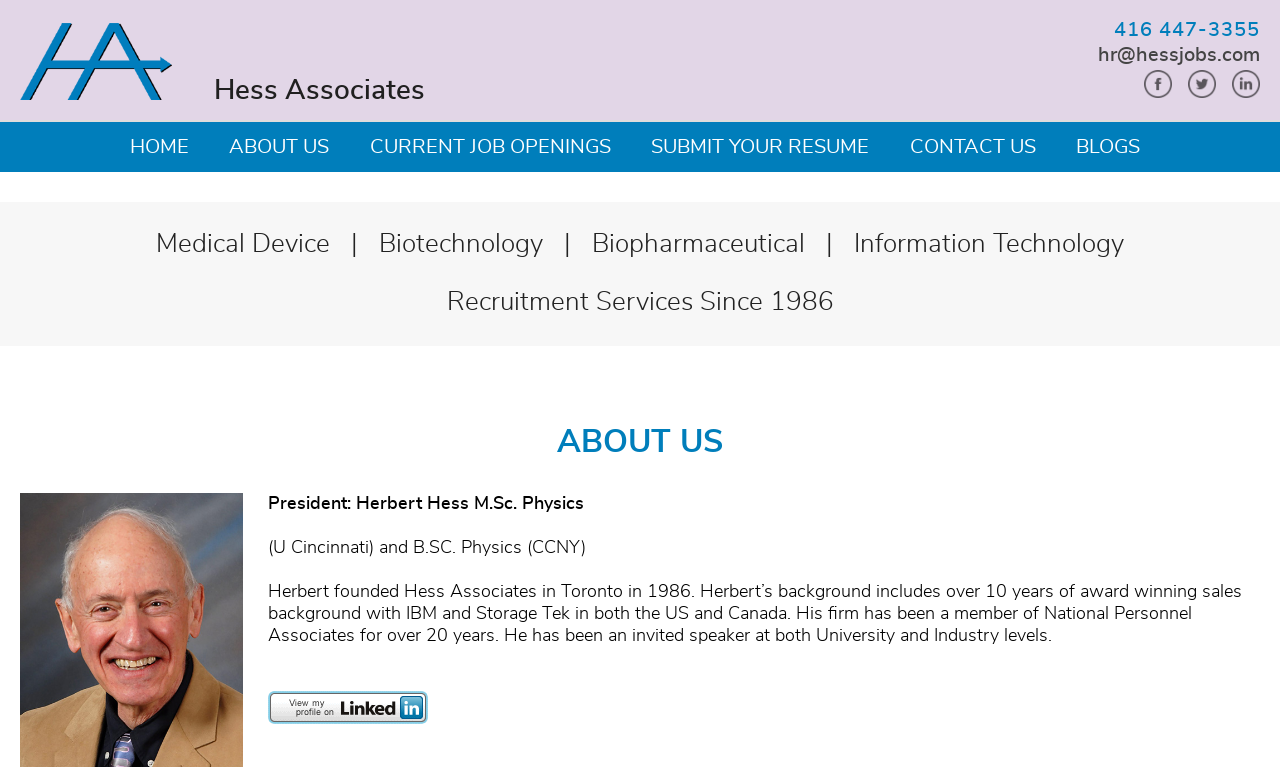How many years of experience does Herbert Hess have in sales?
Please provide a single word or phrase in response based on the screenshot.

over 10 years